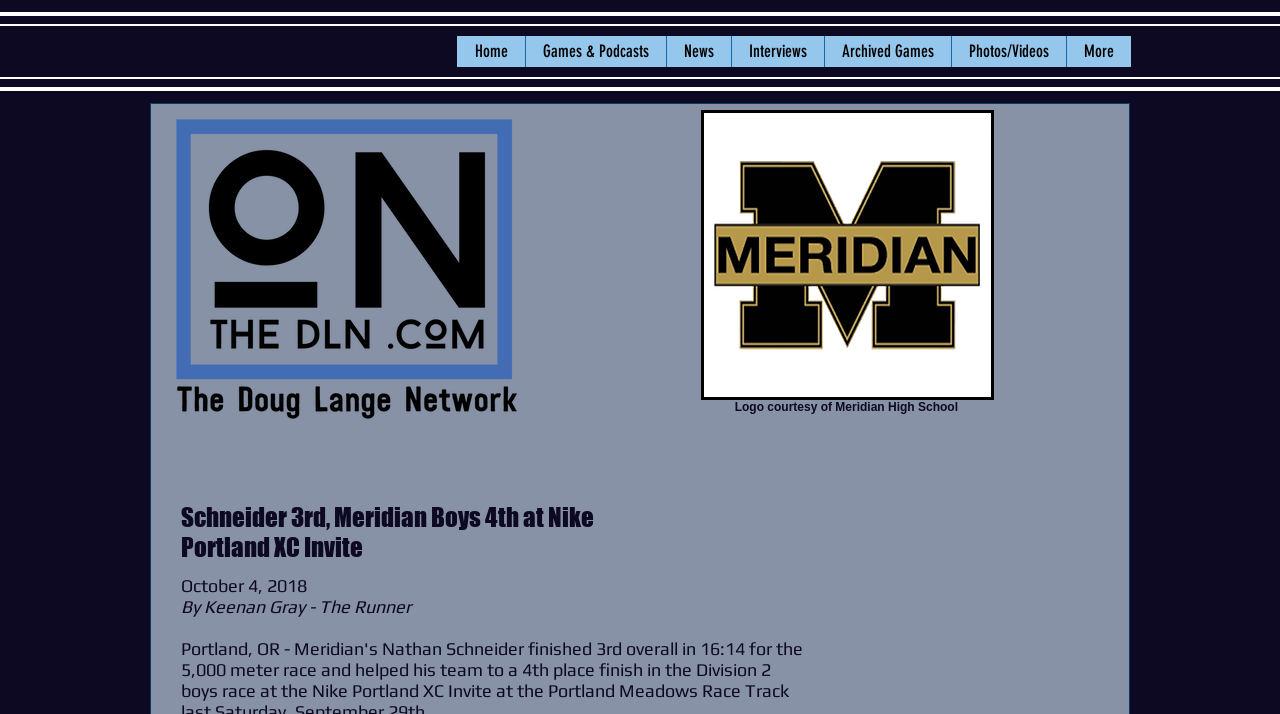What is the date of the article?
Based on the image, respond with a single word or phrase.

October 4, 2018